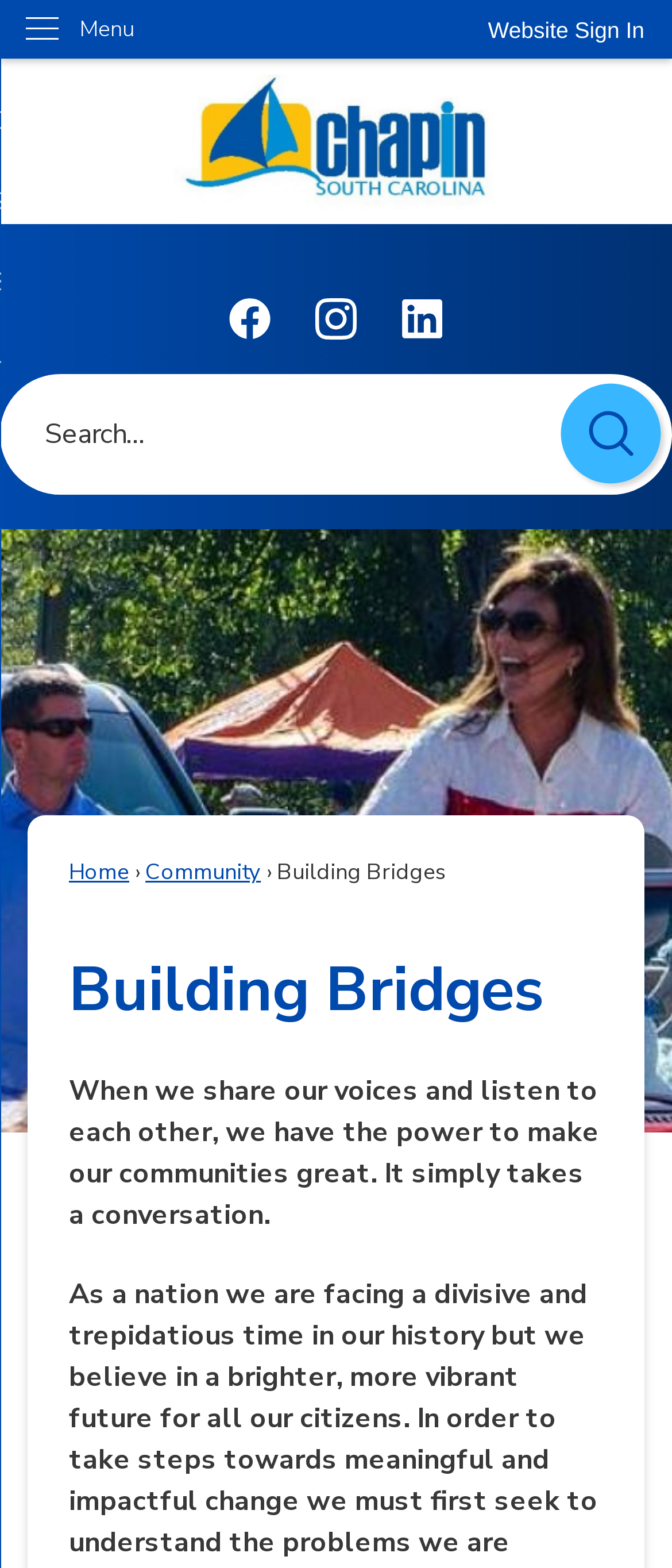Bounding box coordinates are specified in the format (top-left x, top-left y, bottom-right x, bottom-right y). All values are floating point numbers bounded between 0 and 1. Please provide the bounding box coordinate of the region this sentence describes: Elle

None